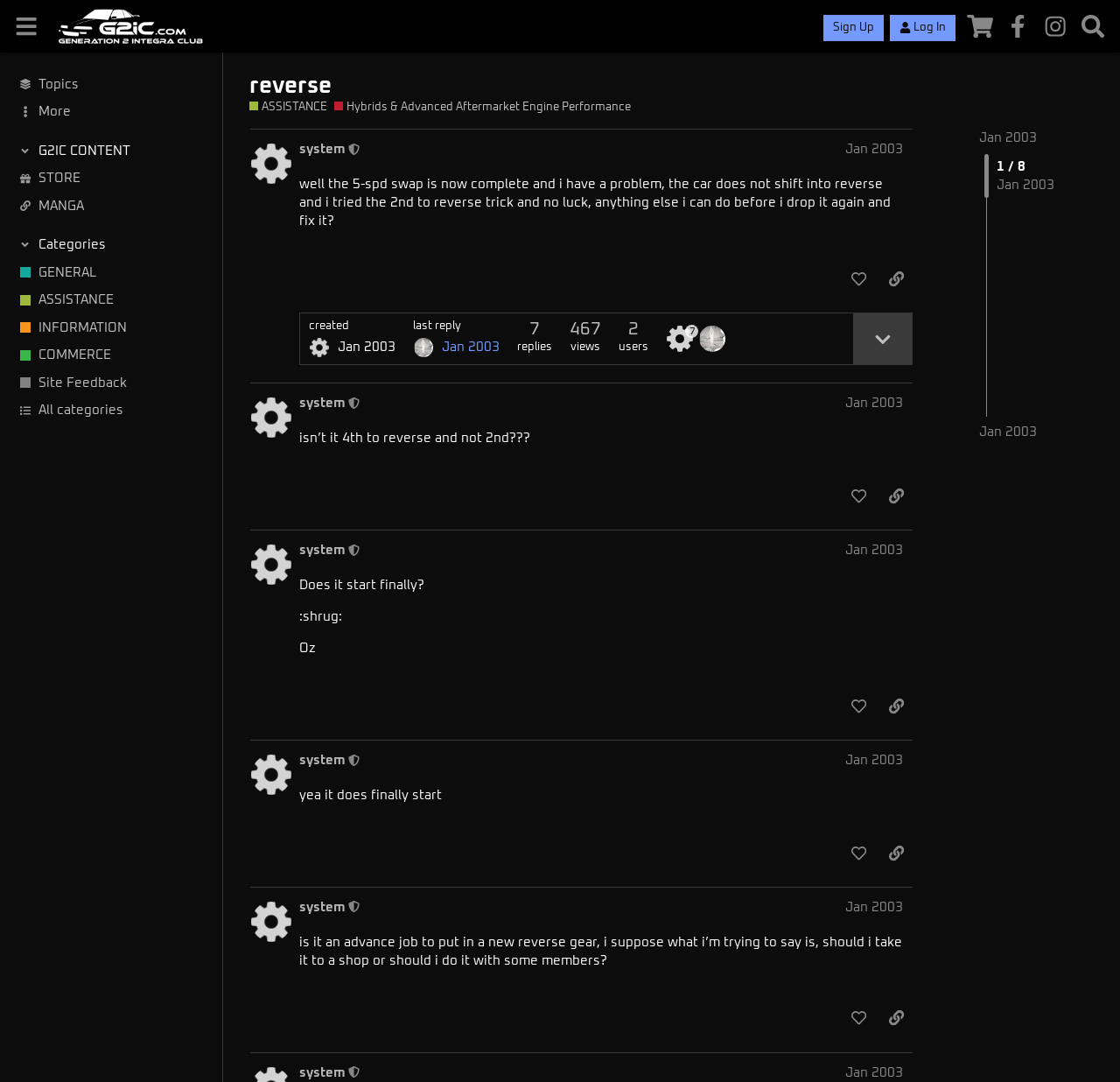Who is the author of the first post?
Please craft a detailed and exhaustive response to the question.

The author of the first post can be found in the heading section of the first post, where it says 'system This user is a moderator'.